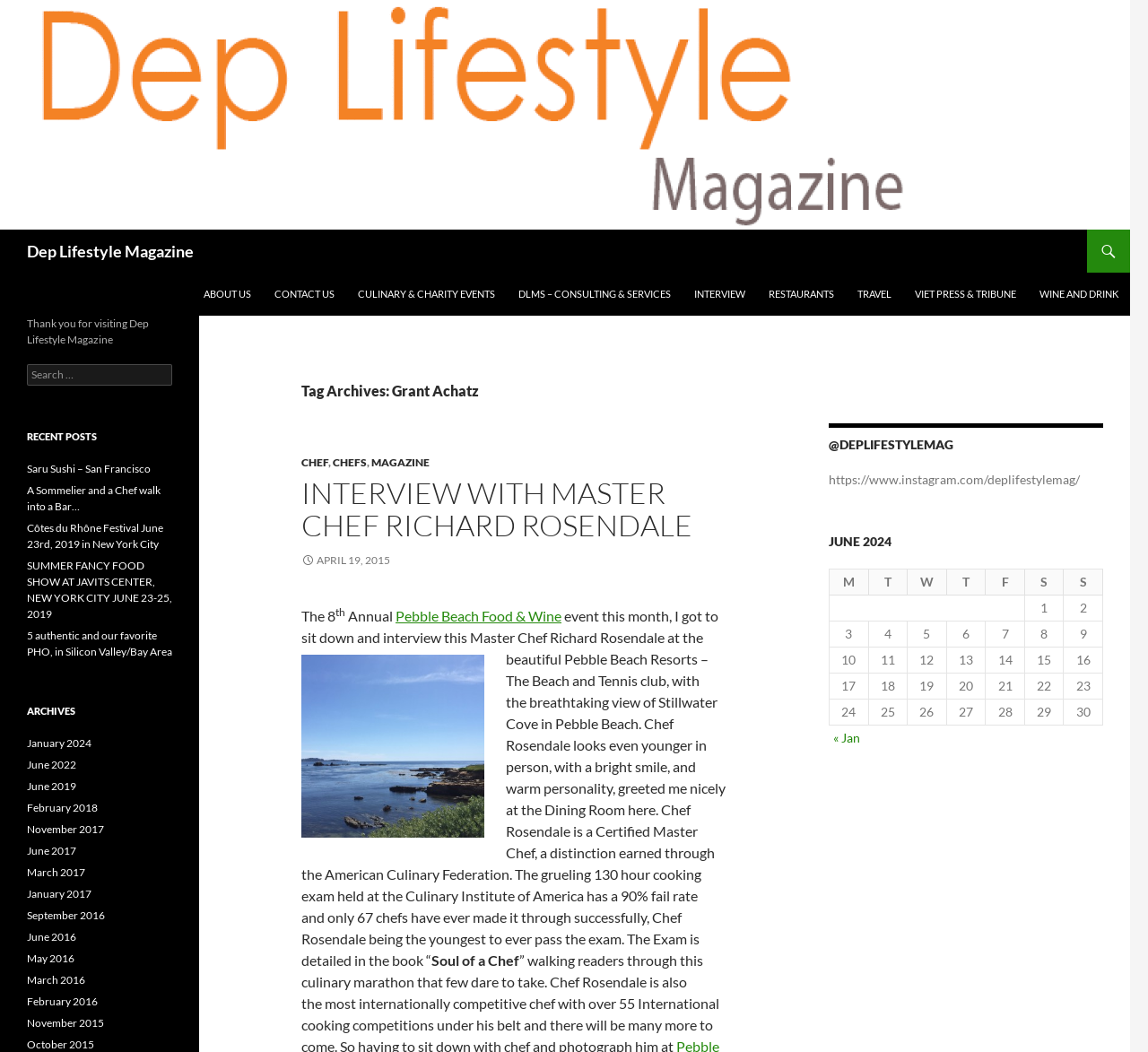Identify the bounding box coordinates for the region of the element that should be clicked to carry out the instruction: "Read the interview with Master Chef Richard Rosendale". The bounding box coordinates should be four float numbers between 0 and 1, i.e., [left, top, right, bottom].

[0.262, 0.451, 0.603, 0.517]